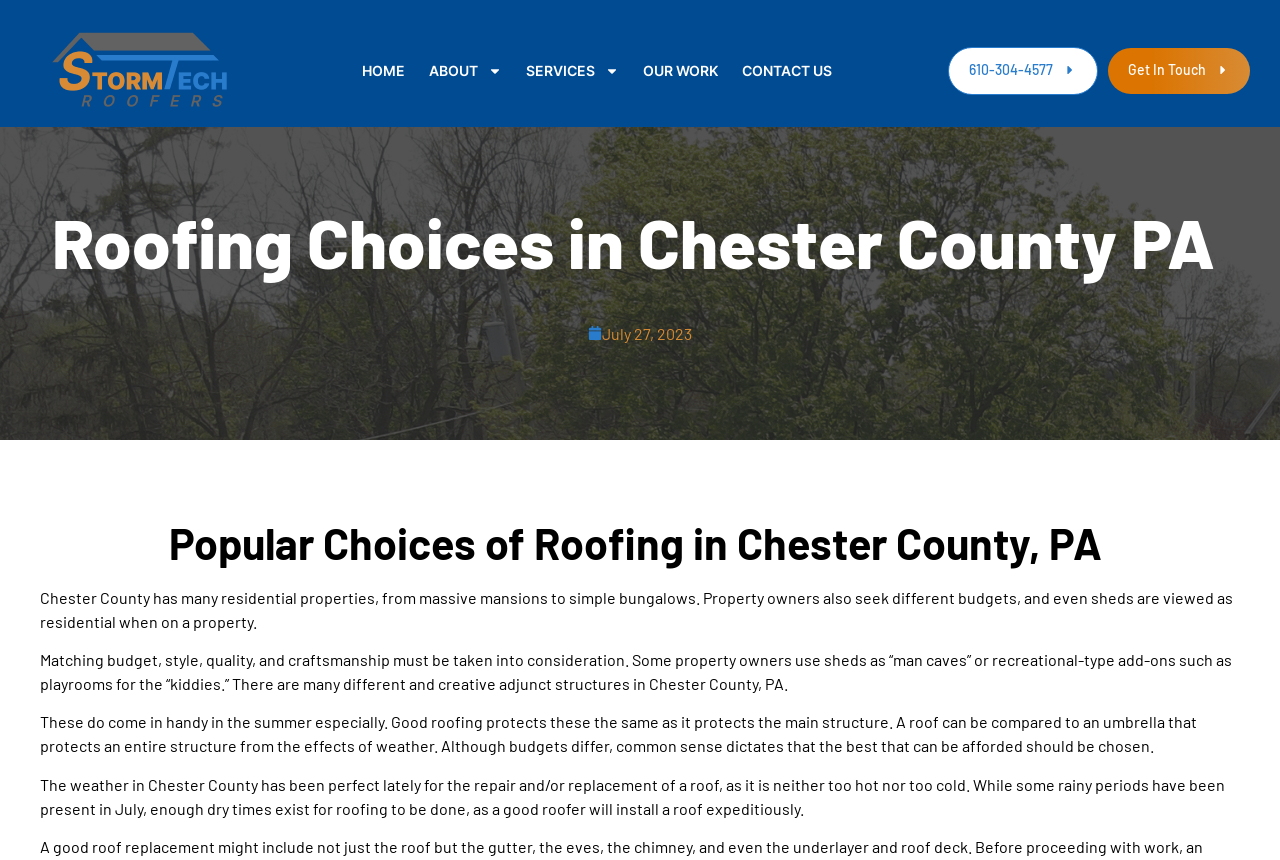Can you specify the bounding box coordinates for the region that should be clicked to fulfill this instruction: "Click HOME".

[0.283, 0.065, 0.317, 0.099]